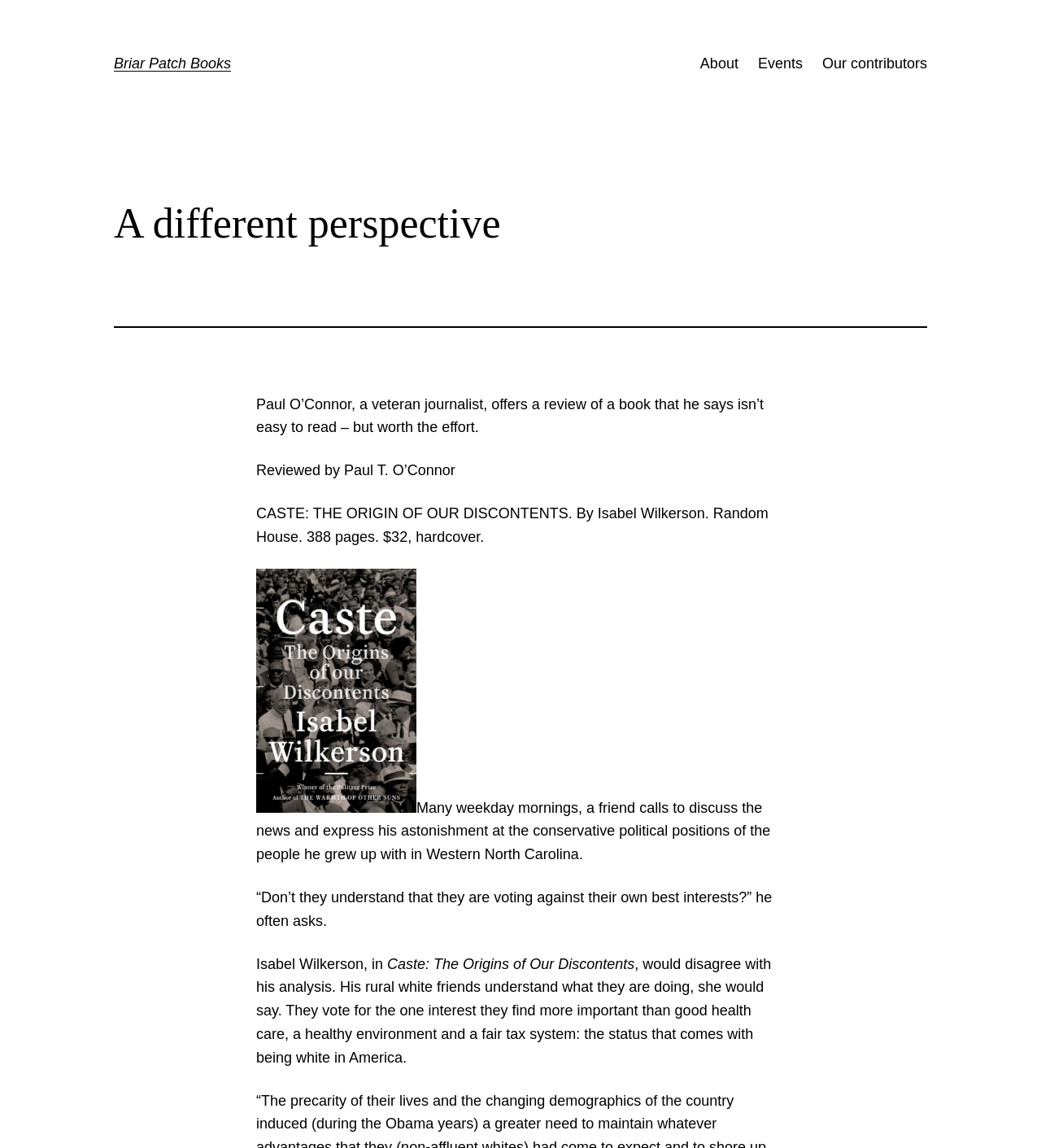Explain the webpage in detail, including its primary components.

The webpage is about Briar Patch Books, with a heading at the top left corner displaying the title "Briar Patch Books". Below this heading, there is a horizontal separator line. 

To the top right corner, there are three links: "About", "Events", and "Our contributors", aligned horizontally. 

The main content of the webpage is divided into two sections. The first section is a book review, which starts with a heading "A different perspective" at the top left corner. Below this heading, there is a paragraph of text describing the book review, written by Paul O'Connor. The review is about a book titled "CASTE: THE ORIGIN OF OUR DISCONTENTS" by Isabel Wilkerson. 

The second section of the main content is a continuation of the book review, which starts with a paragraph of text discussing the conservative political positions of people in Western North Carolina. This section is located below the first section, and it includes several paragraphs of text that discuss the book's themes and ideas. There is also an empty link in this section, but its purpose is unclear.